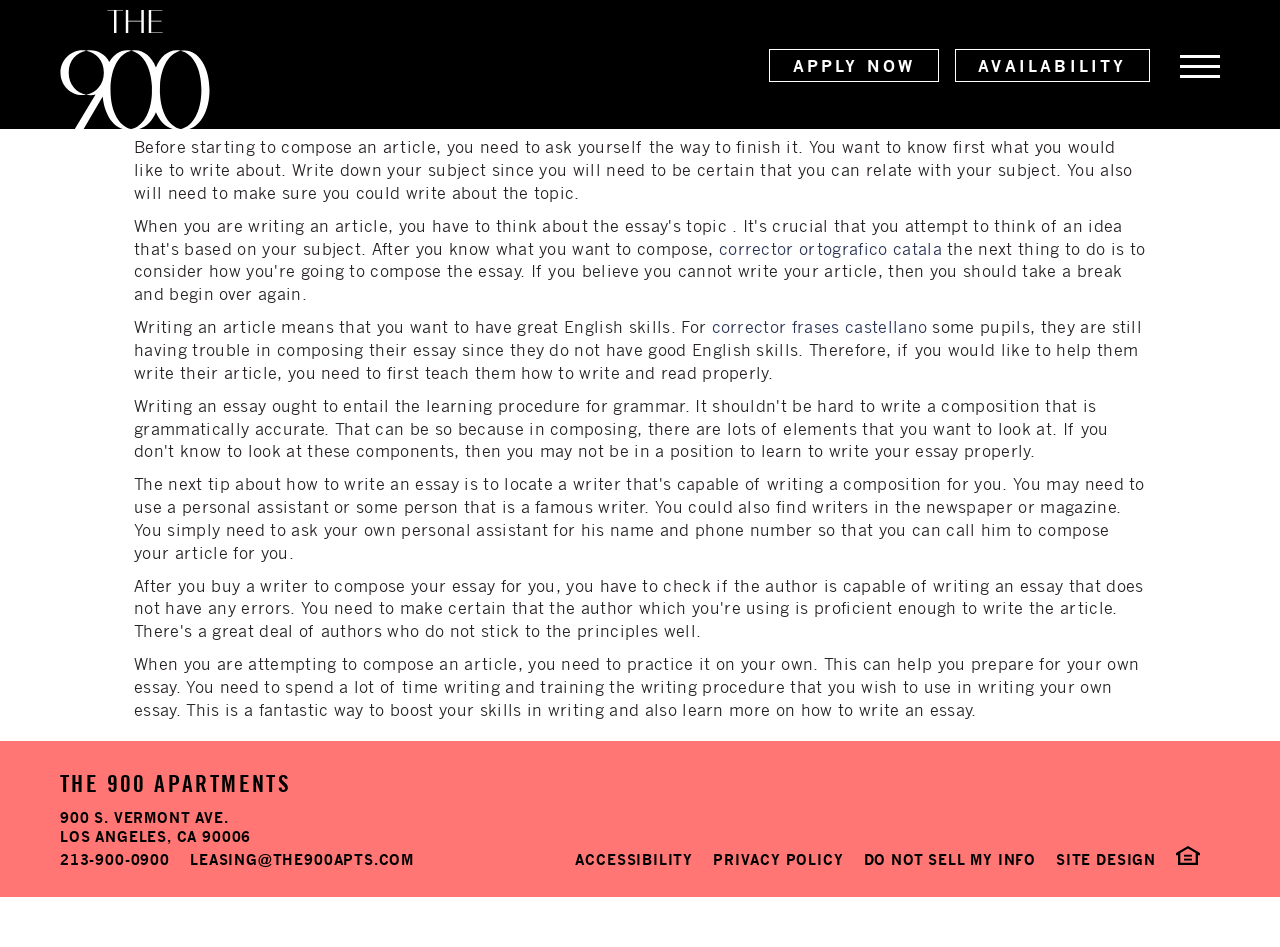What is the logo of the website?
Please provide a single word or phrase as your answer based on the screenshot.

The 900 Apts Logo